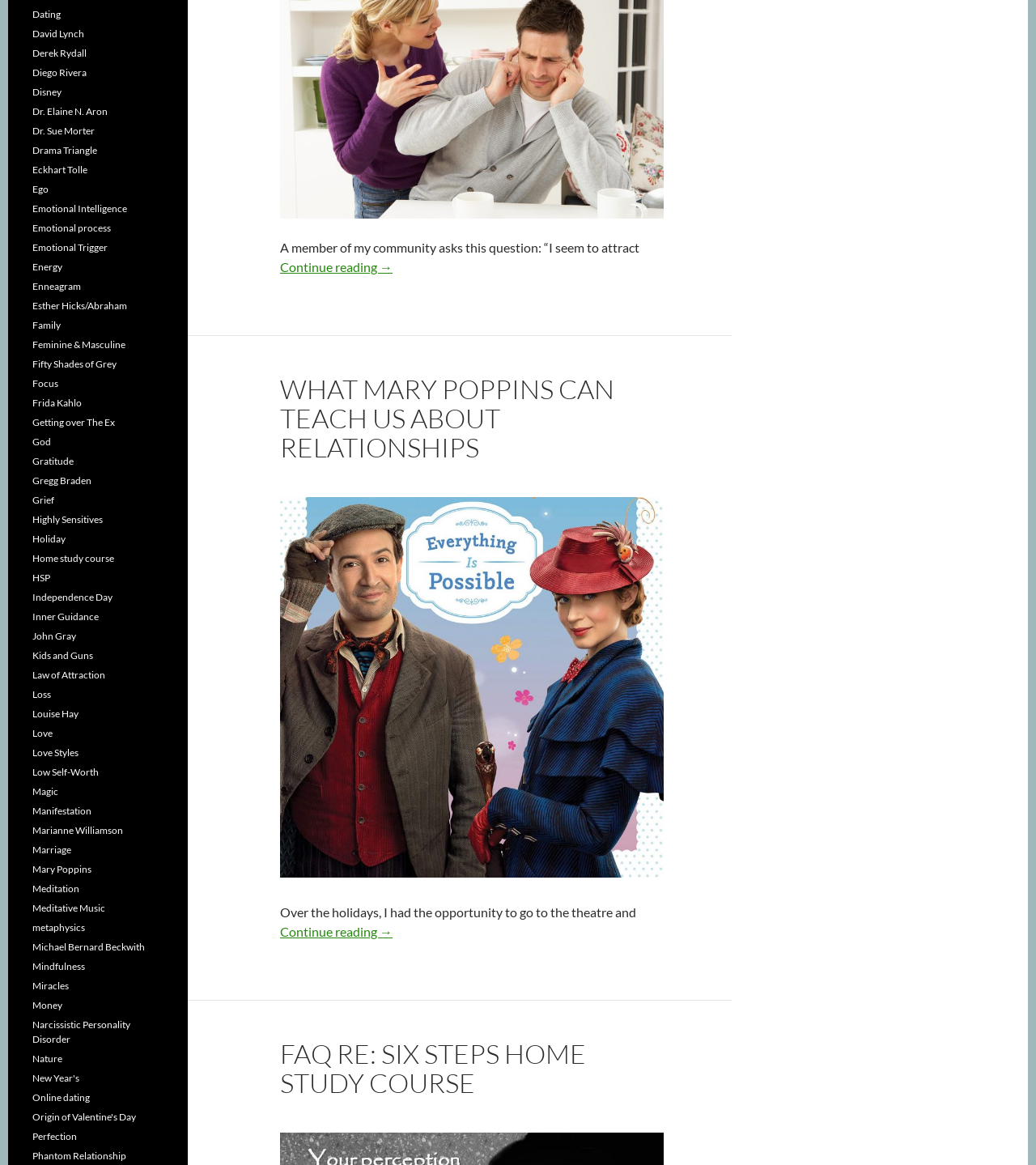Find the bounding box coordinates of the clickable area required to complete the following action: "Learn more about 'Emotional Intelligence'".

[0.031, 0.174, 0.123, 0.184]